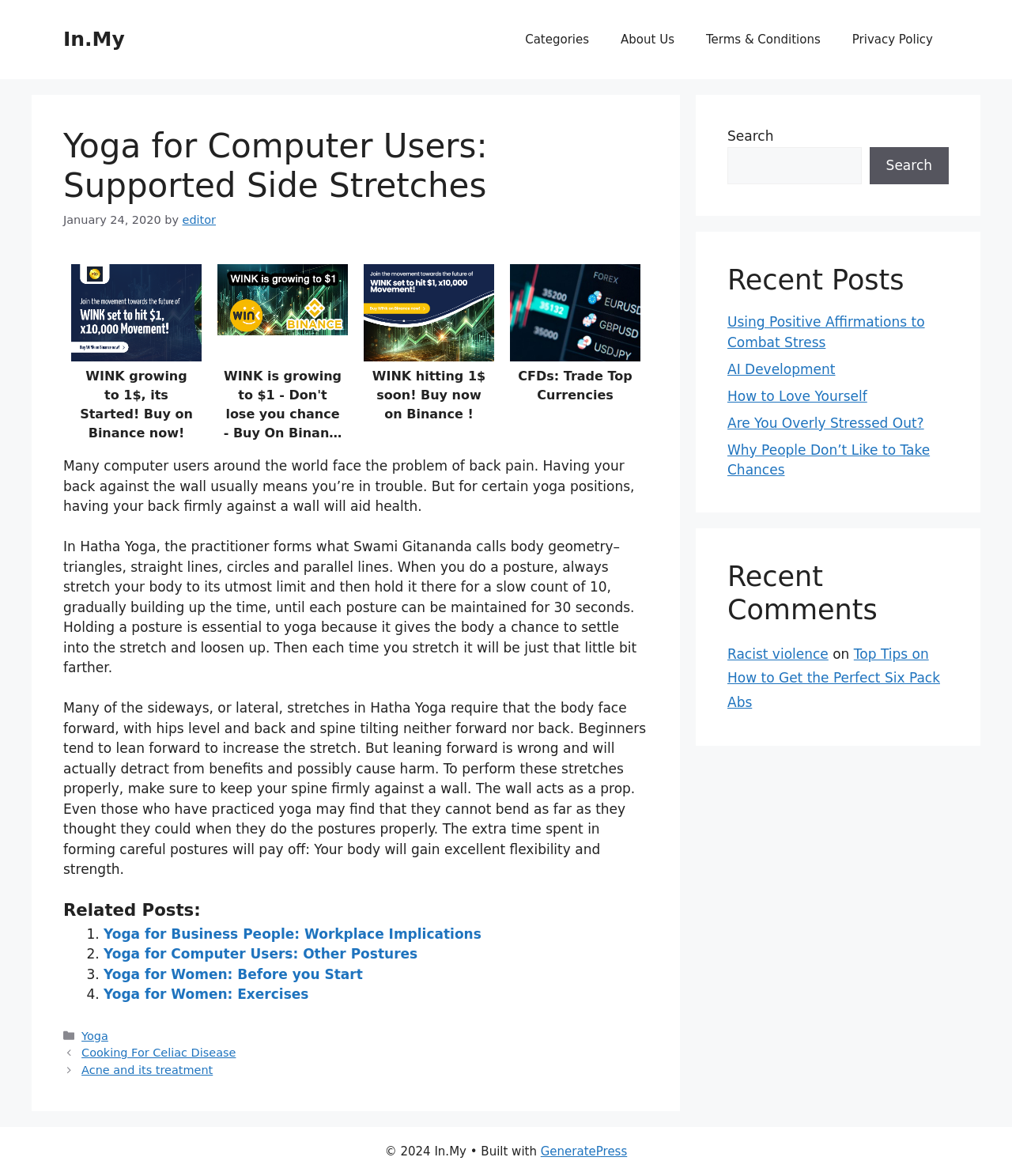Predict the bounding box coordinates of the area that should be clicked to accomplish the following instruction: "Read the article about Yoga for Computer Users". The bounding box coordinates should consist of four float numbers between 0 and 1, i.e., [left, top, right, bottom].

[0.031, 0.081, 0.672, 0.945]